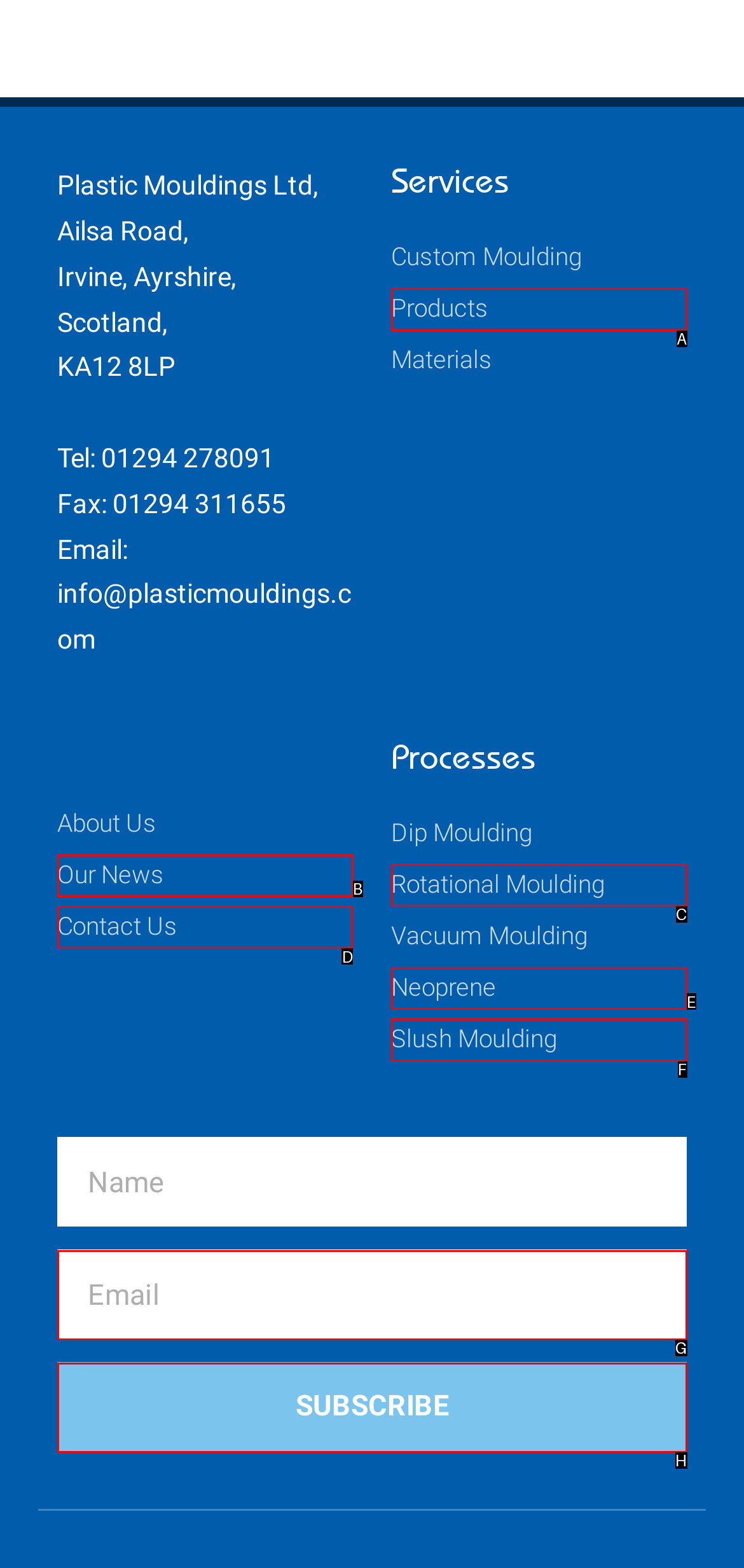Choose the letter of the element that should be clicked to complete the task: Click on Contact Us
Answer with the letter from the possible choices.

D